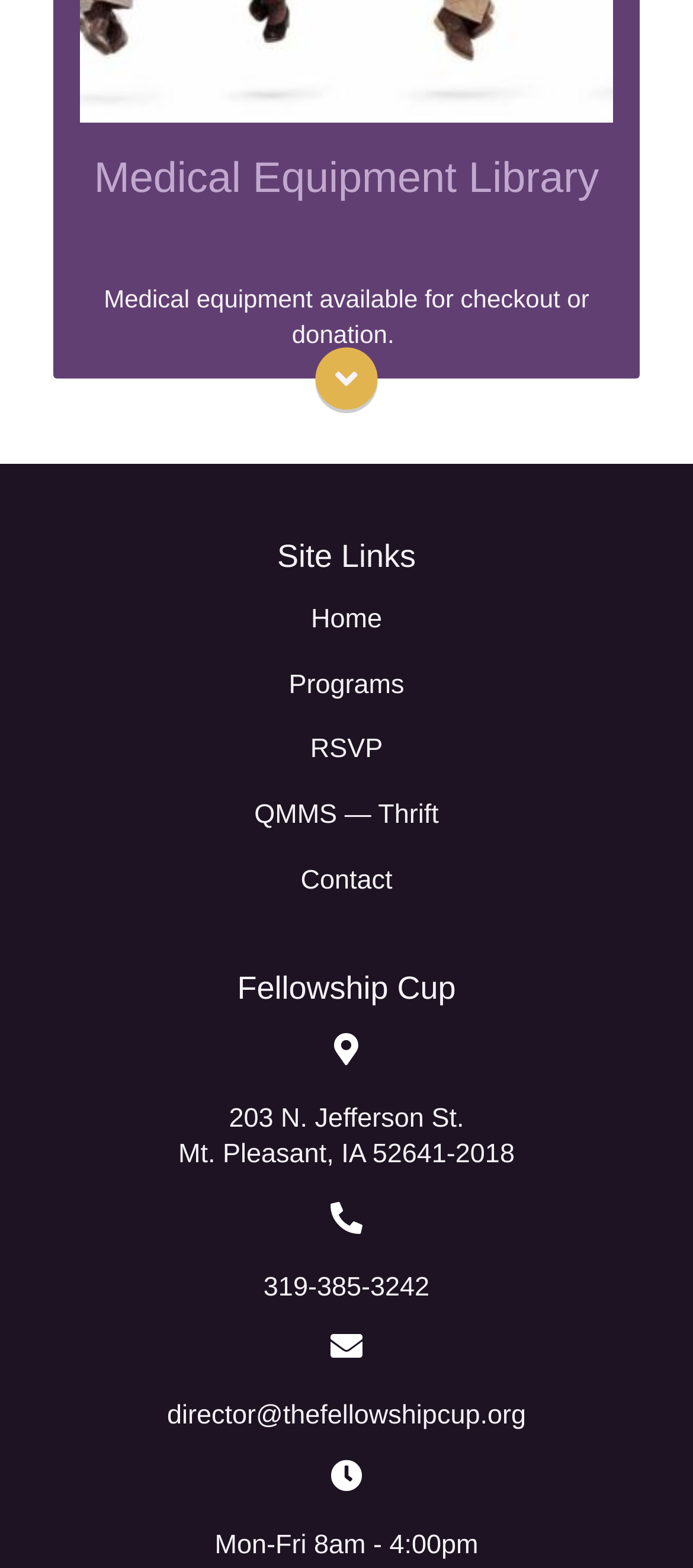What is the name of the library?
Please use the image to provide an in-depth answer to the question.

The name of the library is mentioned in the heading at the top of the webpage, which says 'Medical Equipment Library'.